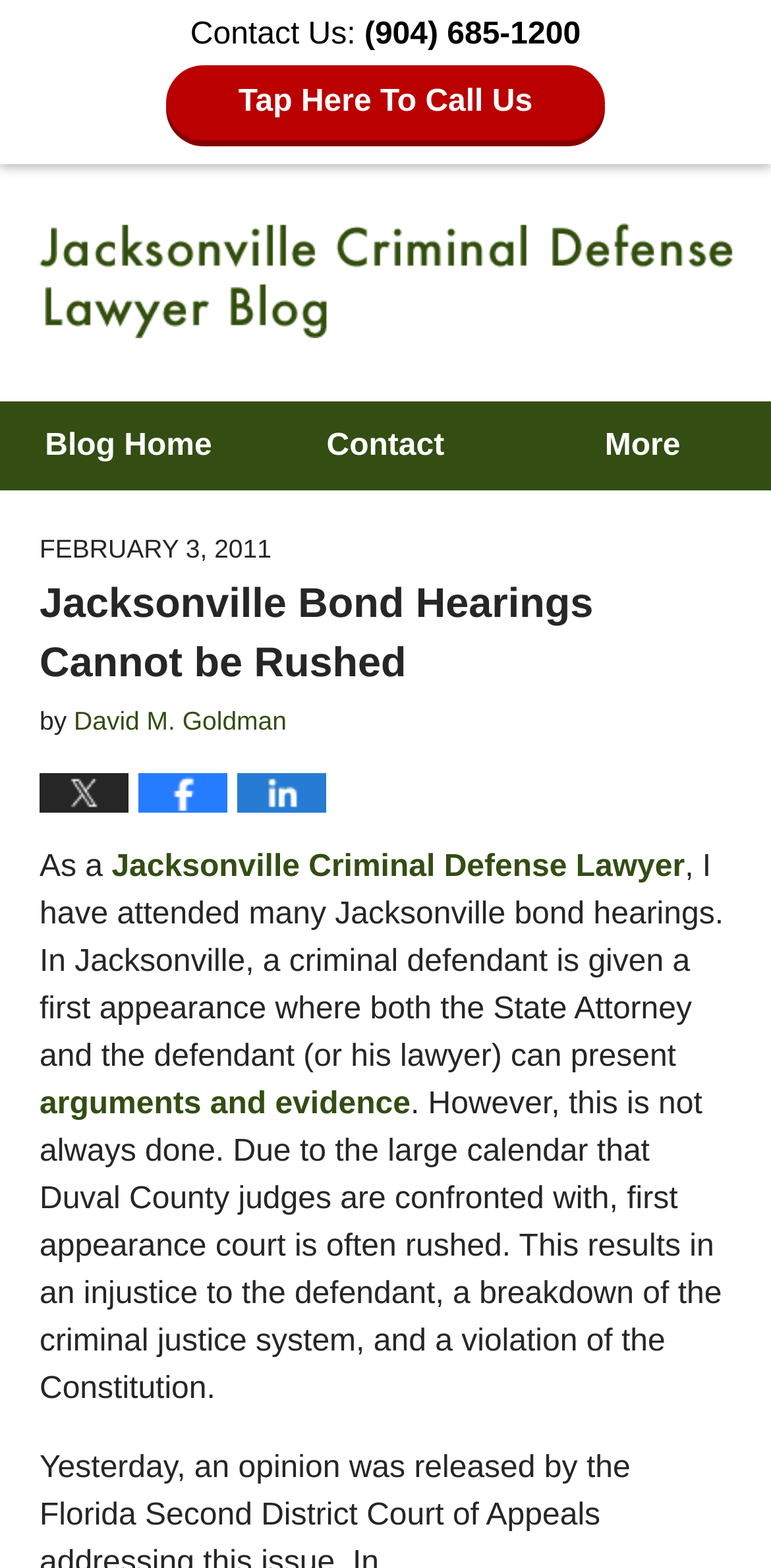What is the topic of the blog post?
Answer the question with a single word or phrase by looking at the picture.

Jacksonville Bond Hearings